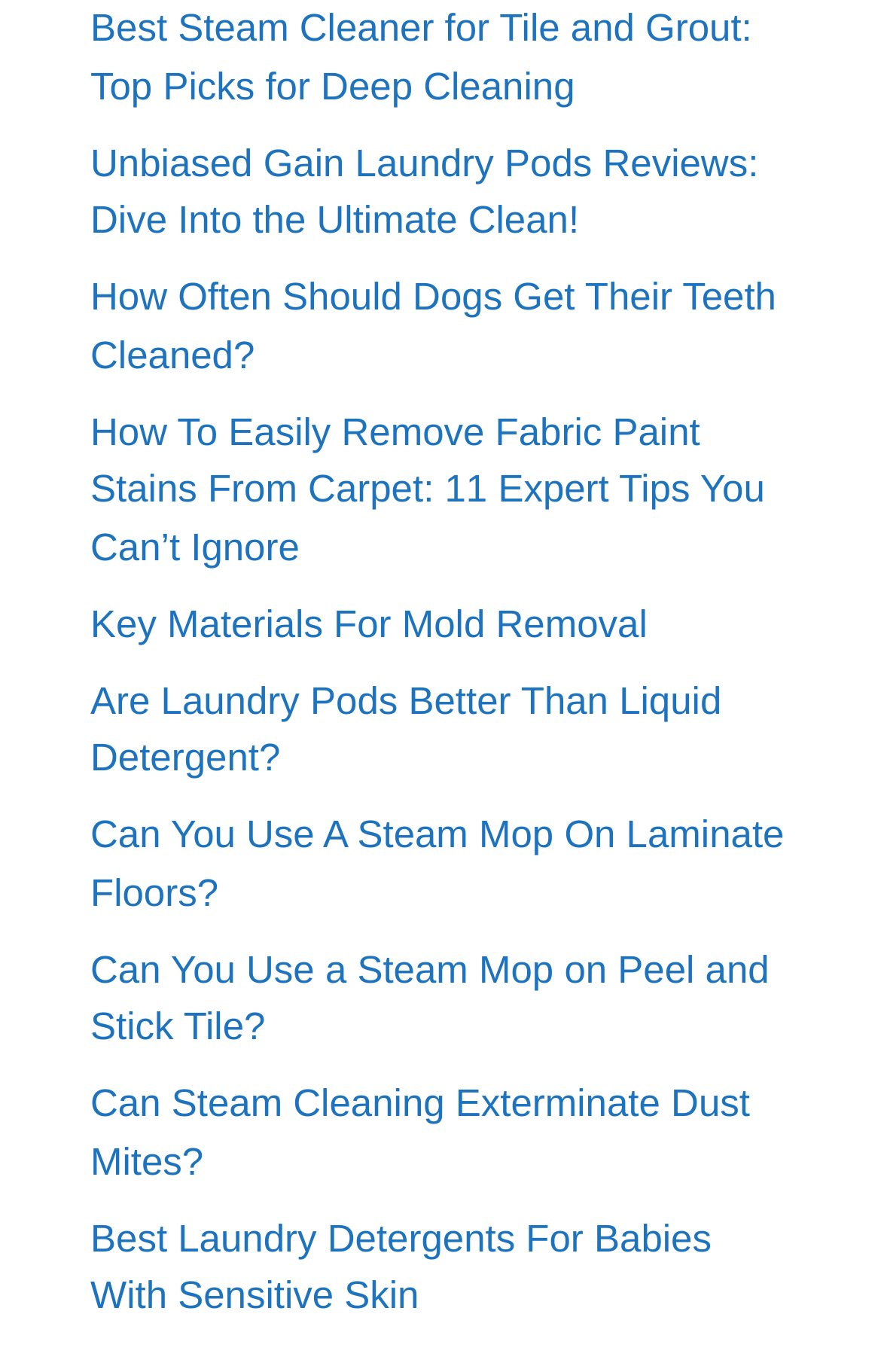Locate the bounding box coordinates for the element described below: "Key Materials For Mold Removal". The coordinates must be four float values between 0 and 1, formatted as [left, top, right, bottom].

[0.103, 0.439, 0.735, 0.47]